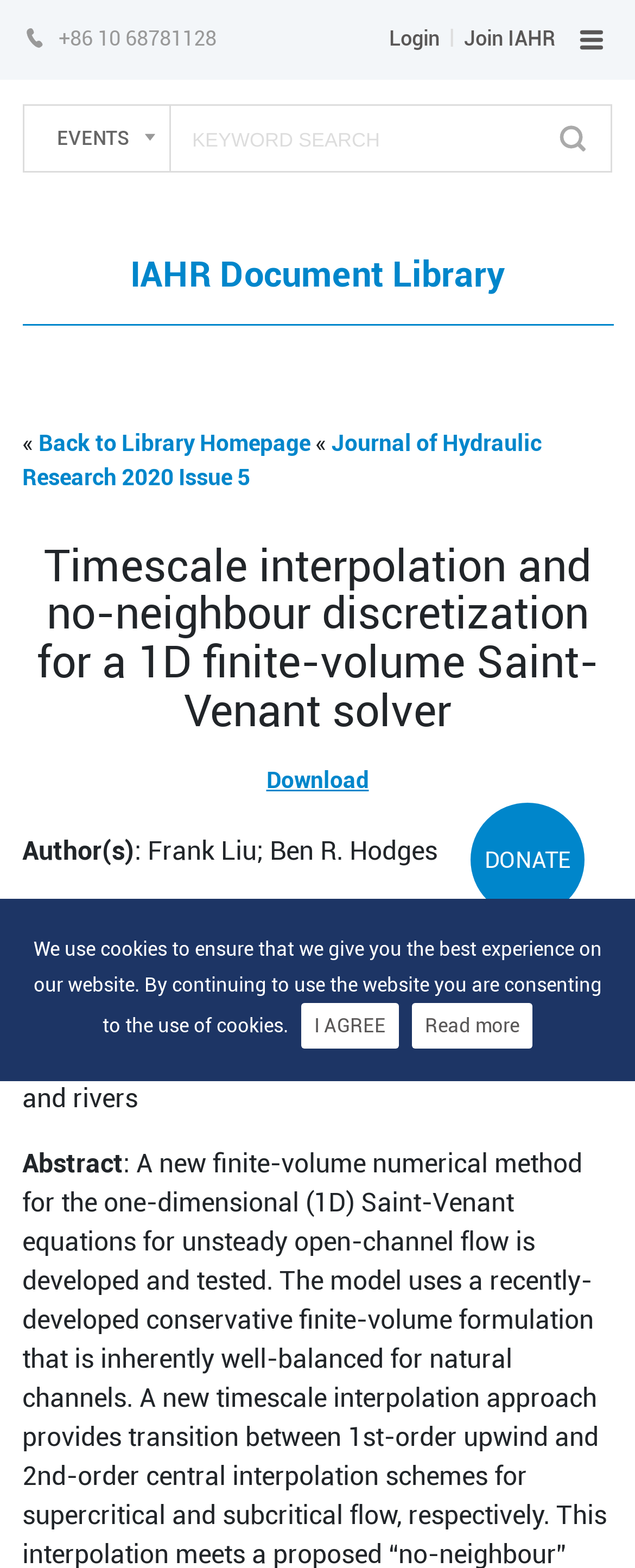Identify the bounding box coordinates of the part that should be clicked to carry out this instruction: "view the journal of hydraulic research".

[0.035, 0.274, 0.853, 0.312]